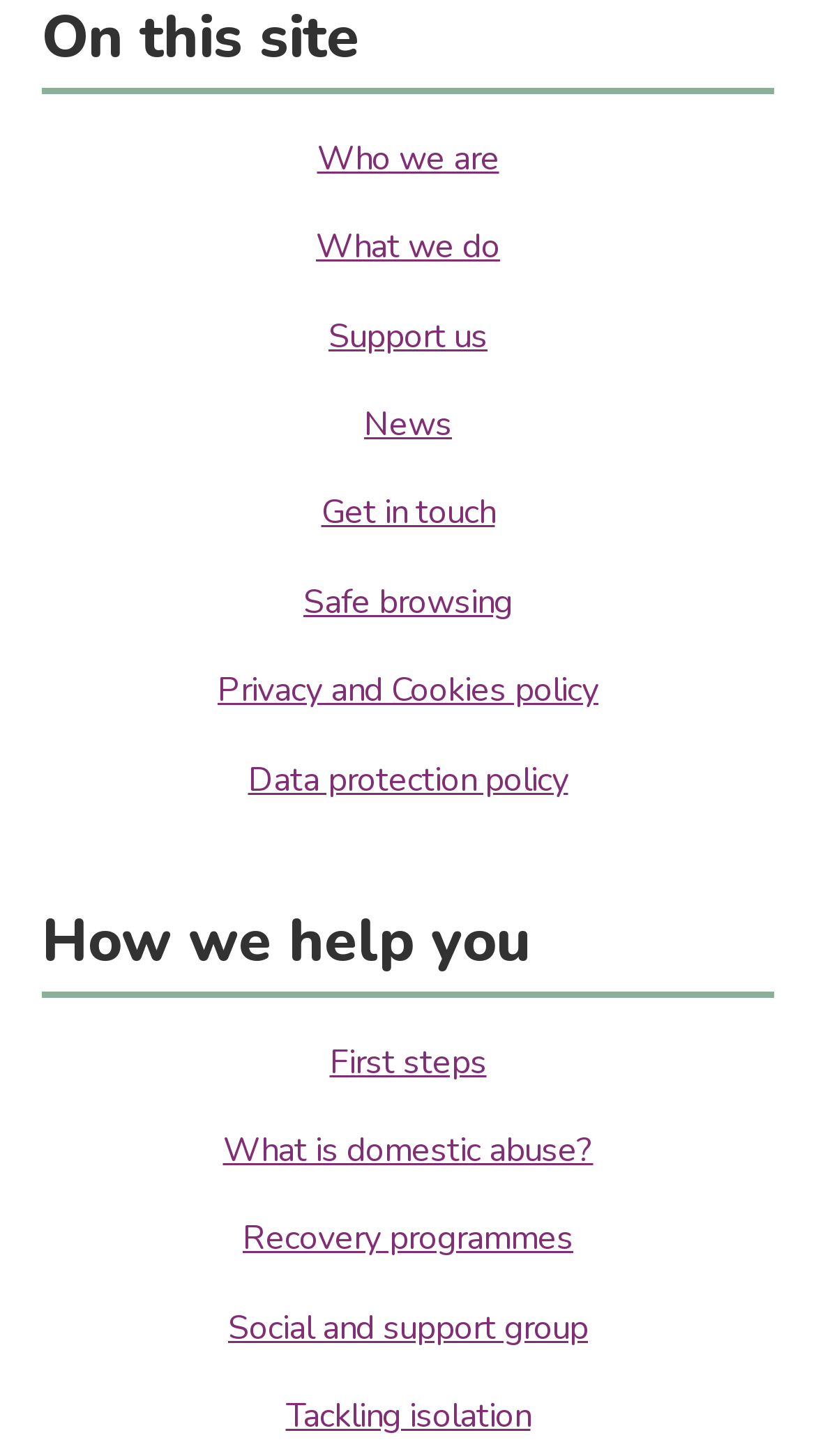Please locate the bounding box coordinates for the element that should be clicked to achieve the following instruction: "Get information on 'Data protection policy'". Ensure the coordinates are given as four float numbers between 0 and 1, i.e., [left, top, right, bottom].

[0.051, 0.519, 0.949, 0.575]